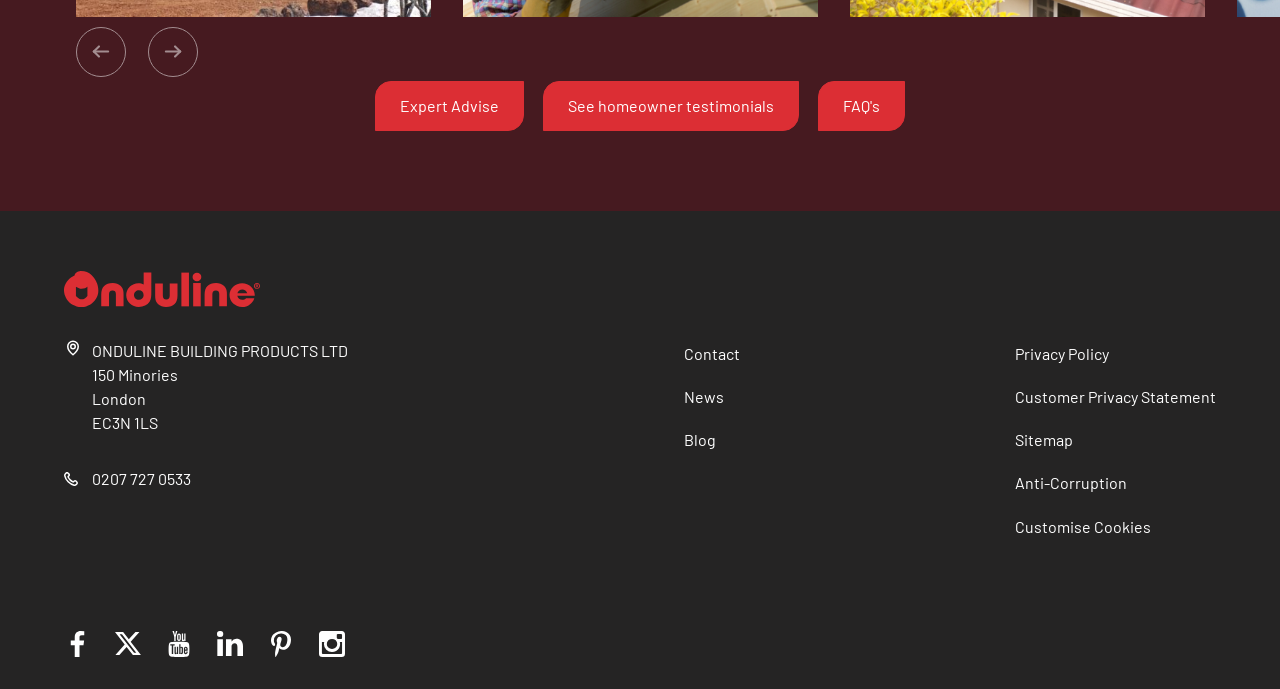Locate the bounding box of the UI element based on this description: "Pinterest". Provide four float numbers between 0 and 1 as [left, top, right, bottom].

[0.209, 0.915, 0.23, 0.953]